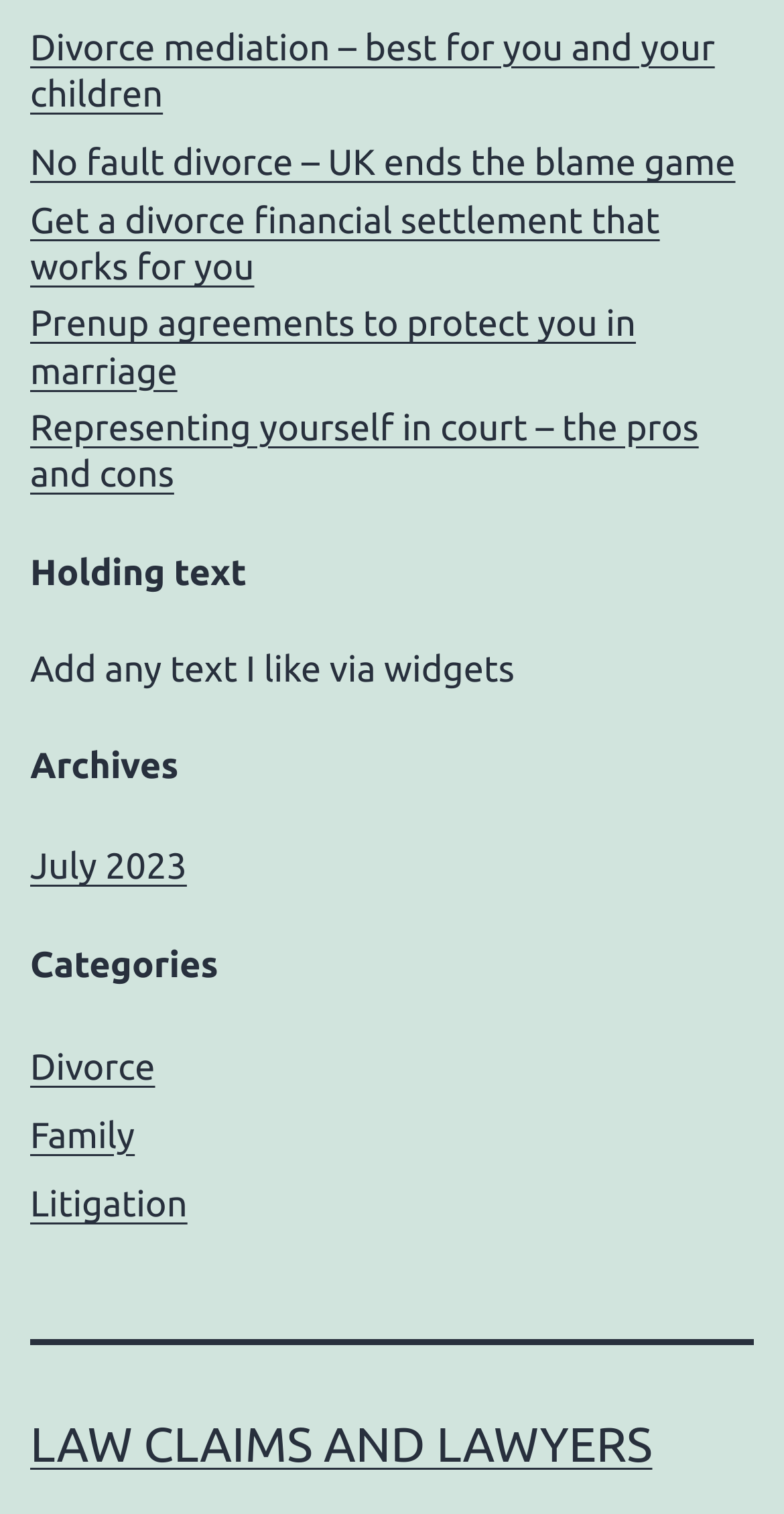Please provide a brief answer to the question using only one word or phrase: 
How many categories are listed on the webpage?

3